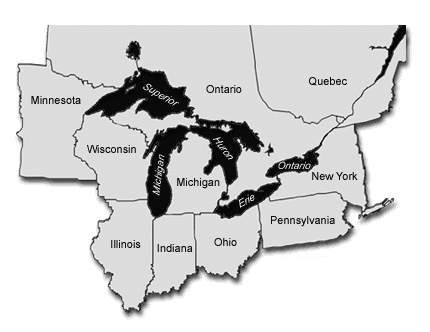Generate an in-depth description of the image you see.

This map illustrates the Great Lakes region, prominently featuring the five lakes: Superior, Michigan, Huron, Erie, and Ontario. Each lake is labeled, highlighting their geographical positions among the surrounding states and provinces, including Wisconsin, Illinois, Indiana, Ohio, and New York, as well as the Canadian province of Ontario and the region of Quebec. The lakes are depicted in black against a light background, providing a clear contrast that emphasizes their significance as major freshwater bodies. This visual representation is essential for understanding the vastness and interconnectedness of the Great Lakes system, which plays a crucial role in the ecology and economy of the surrounding areas.